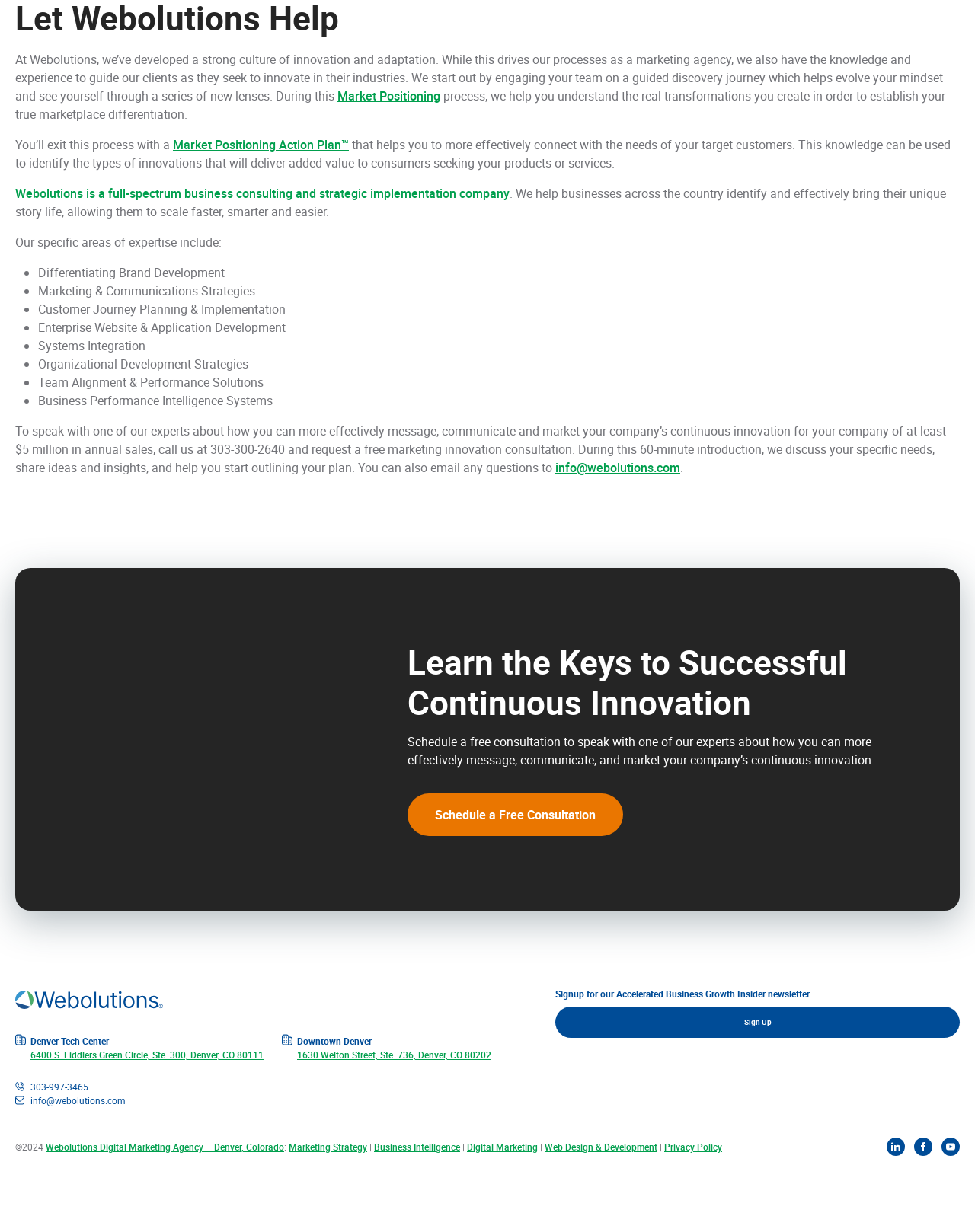Determine the bounding box coordinates of the element that should be clicked to execute the following command: "Click the 'call 303-997-3465' link".

[0.016, 0.877, 0.523, 0.888]